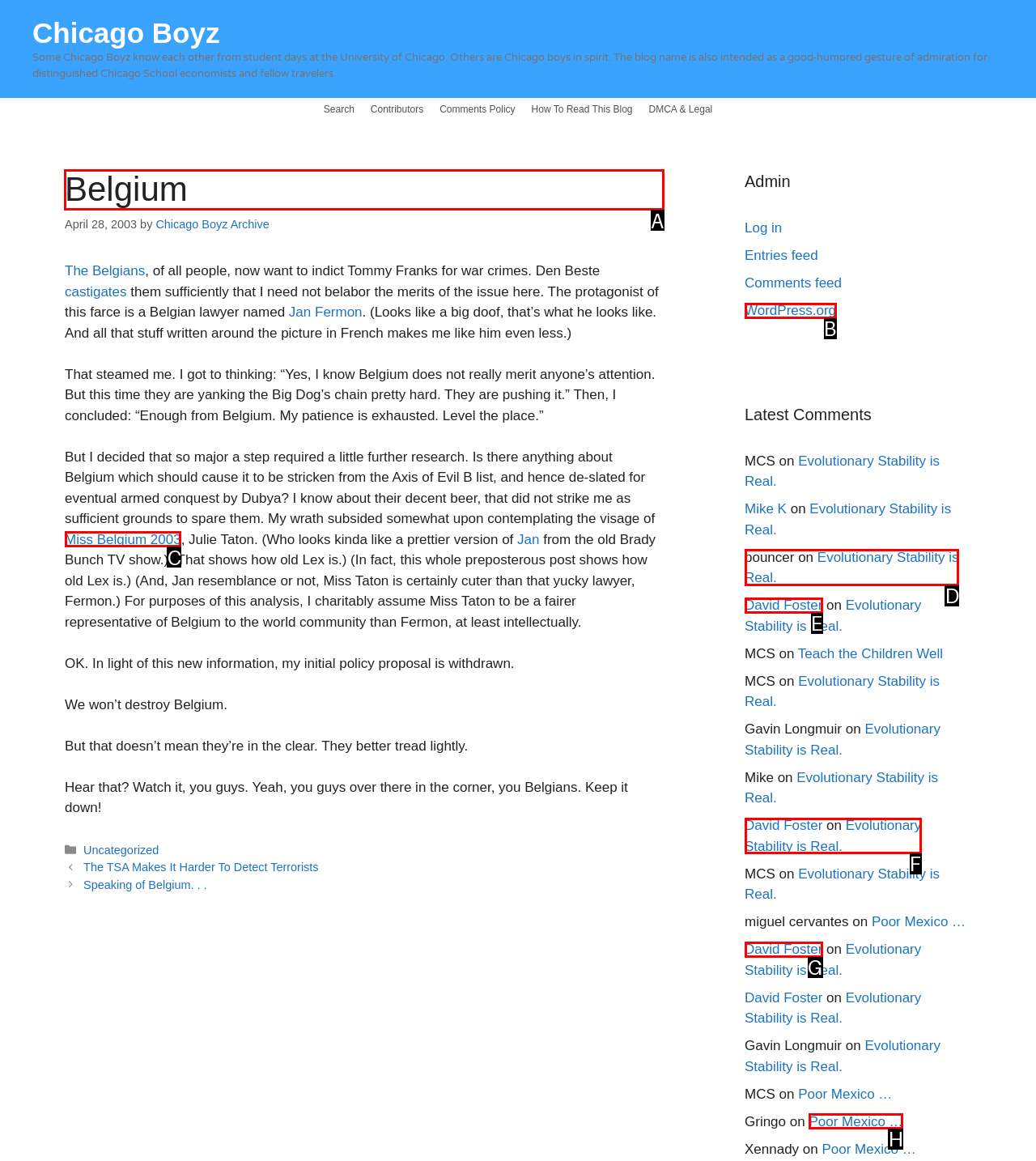What option should I click on to execute the task: View previous post? Give the letter from the available choices.

None